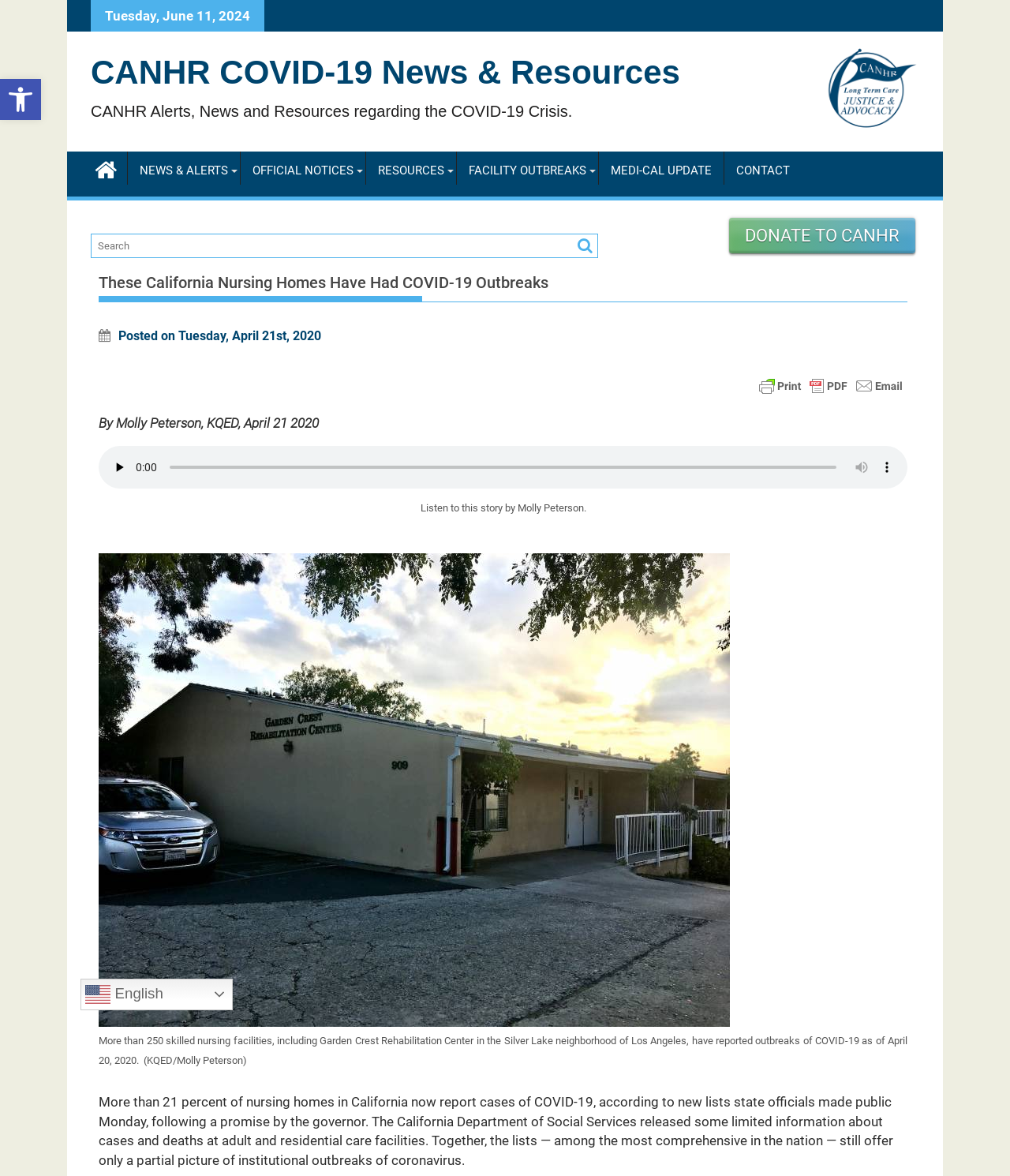Given the description: "English", determine the bounding box coordinates of the UI element. The coordinates should be formatted as four float numbers between 0 and 1, [left, top, right, bottom].

[0.08, 0.832, 0.231, 0.859]